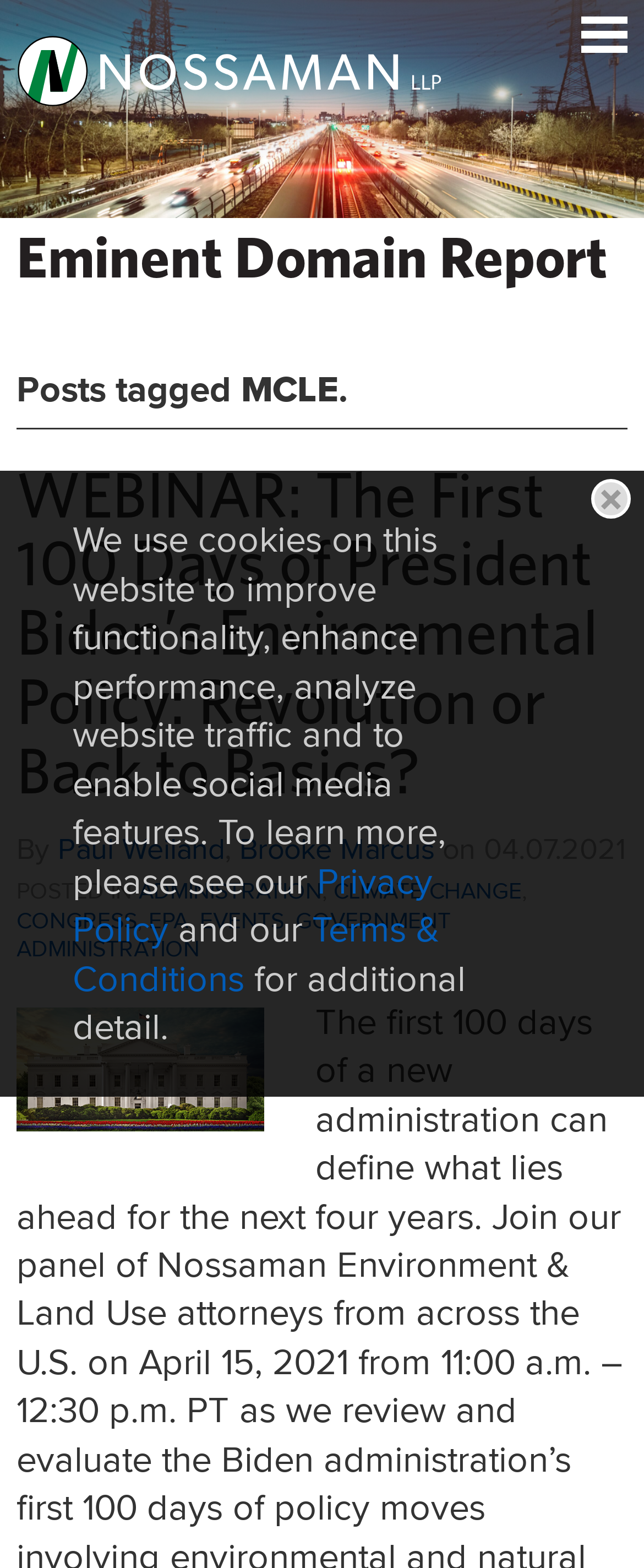Find the bounding box coordinates of the area to click in order to follow the instruction: "Visit MailChimp website".

None